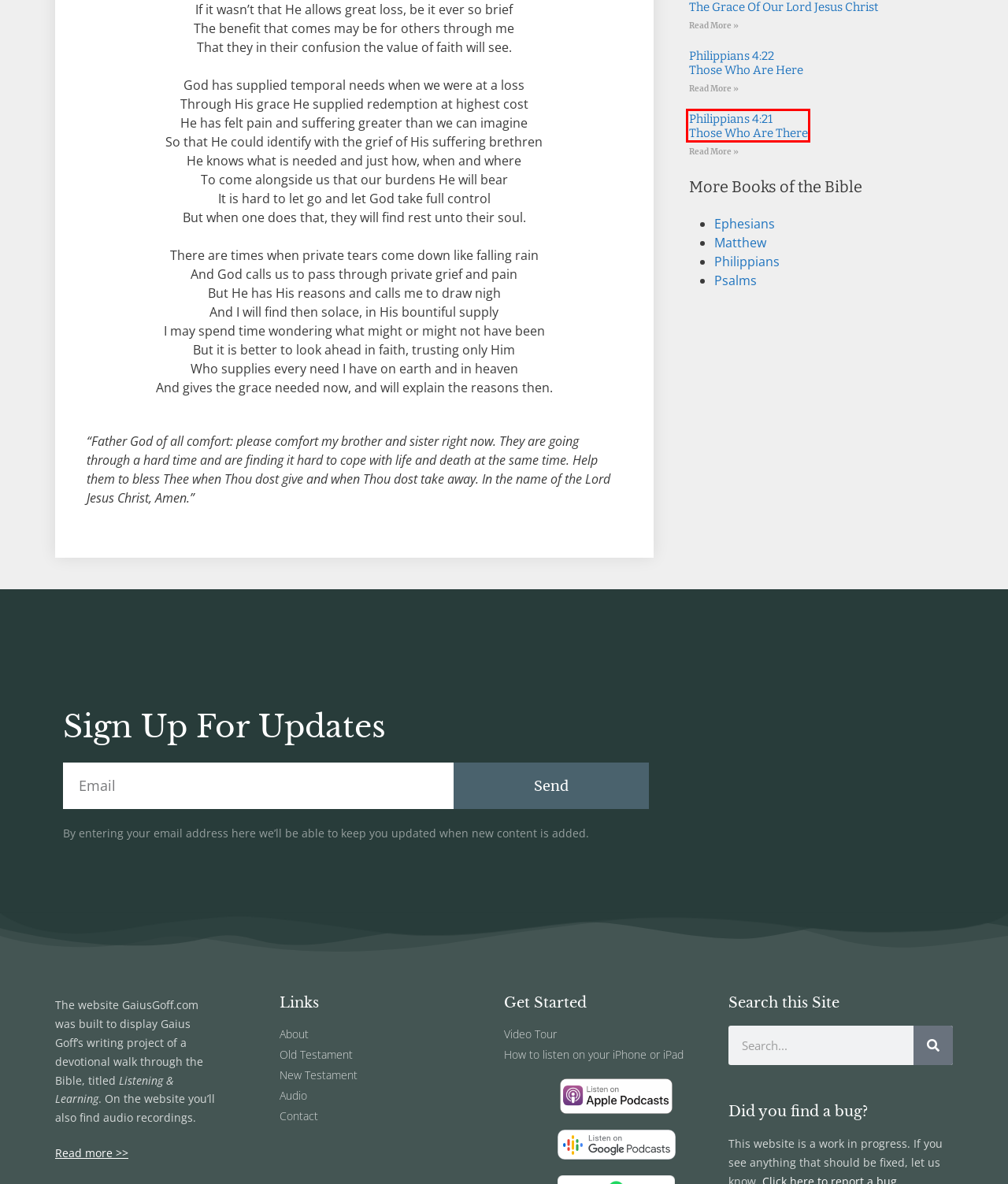You are looking at a screenshot of a webpage with a red bounding box around an element. Determine the best matching webpage description for the new webpage resulting from clicking the element in the red bounding box. Here are the descriptions:
A. Psalms Archives - Listening & Learning
B. Philippians 4:22  Those Who Are Here - Listening & Learning
C. Ephesians Archives - Listening & Learning
D. Philippians 4:21  Those Who Are There - Listening & Learning
E. Philippians 4:23  The Grace Of Our Lord Jesus Christ - Listening & Learning
F. Report a Bug - Listening & Learning
G. New Testament Archive - Listening & Learning
H. Matthew Archives - Listening & Learning

D